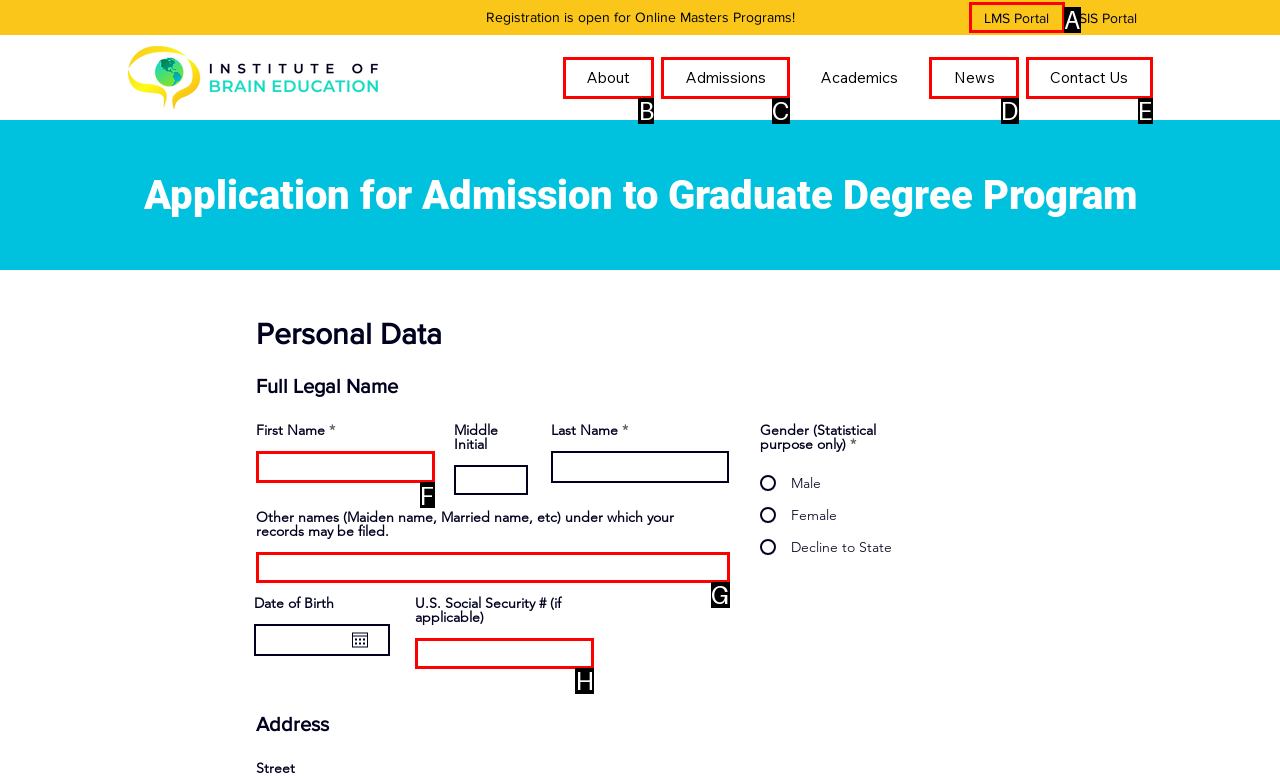Determine which option aligns with the description: name="u.s.-social security # (if applicable)". Provide the letter of the chosen option directly.

H